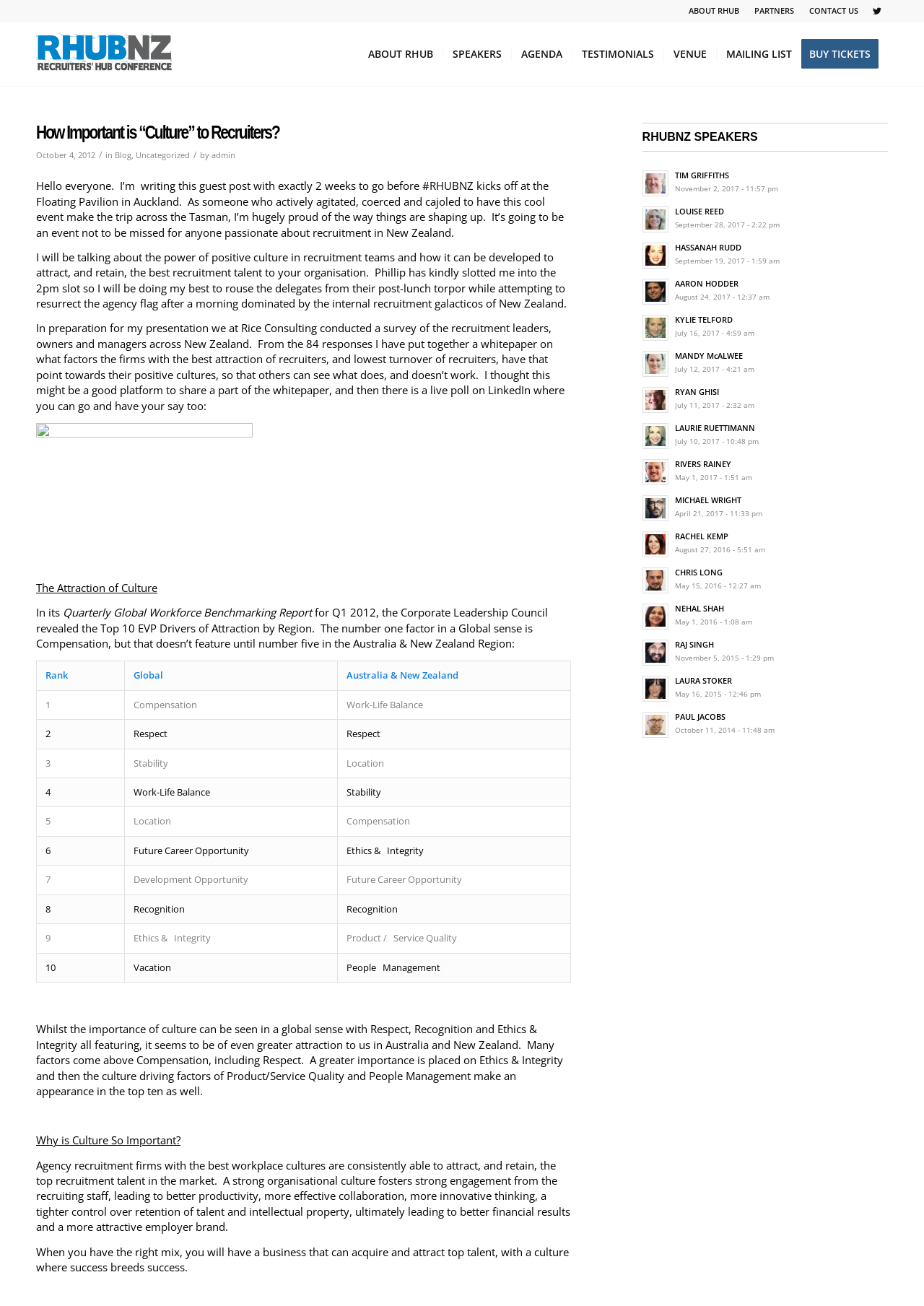Show me the bounding box coordinates of the clickable region to achieve the task as per the instruction: "Click the Twitter link".

[0.938, 0.0, 0.961, 0.017]